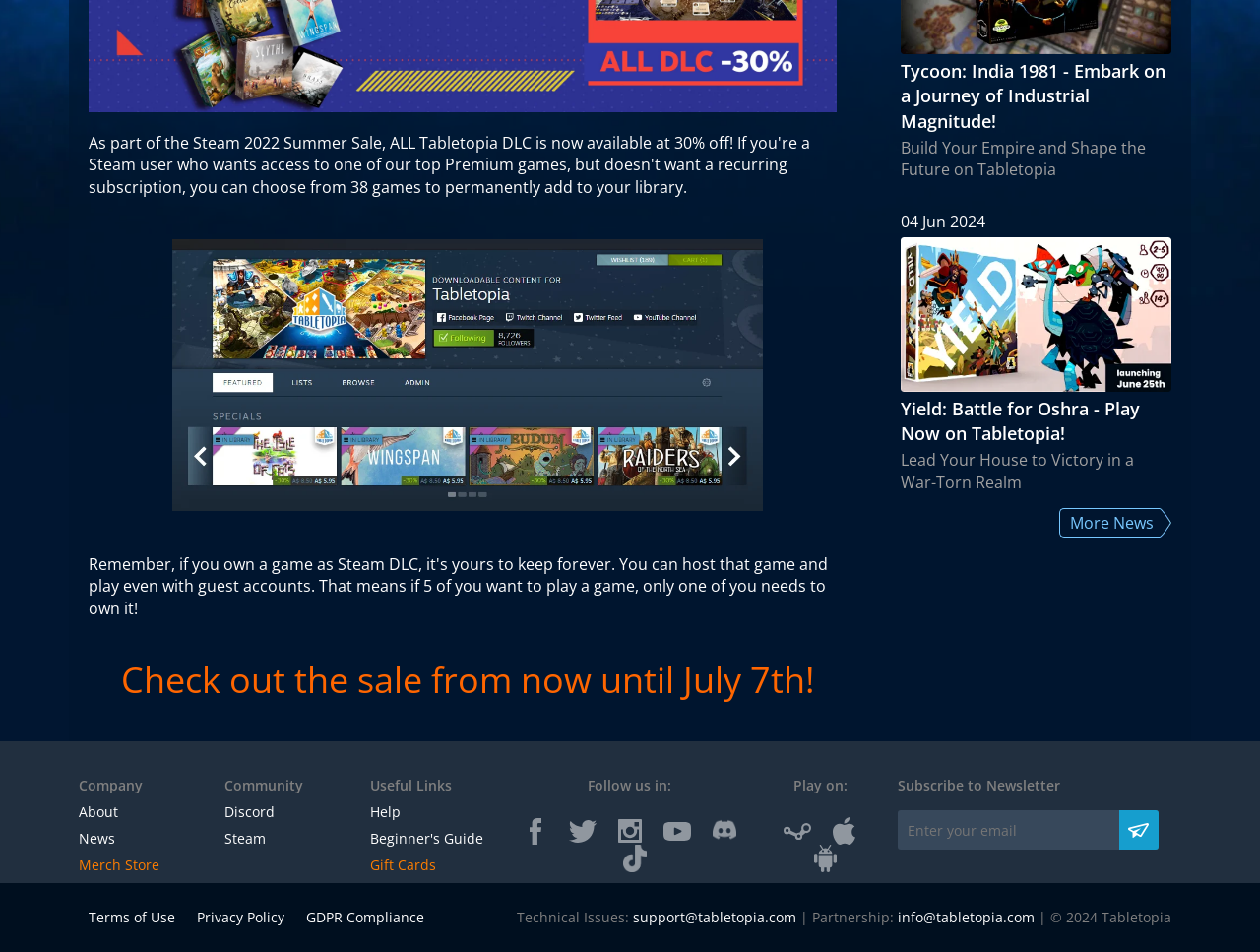Provide the bounding box coordinates for the UI element that is described by this text: "About". The coordinates should be in the form of four float numbers between 0 and 1: [left, top, right, bottom].

[0.062, 0.843, 0.094, 0.863]